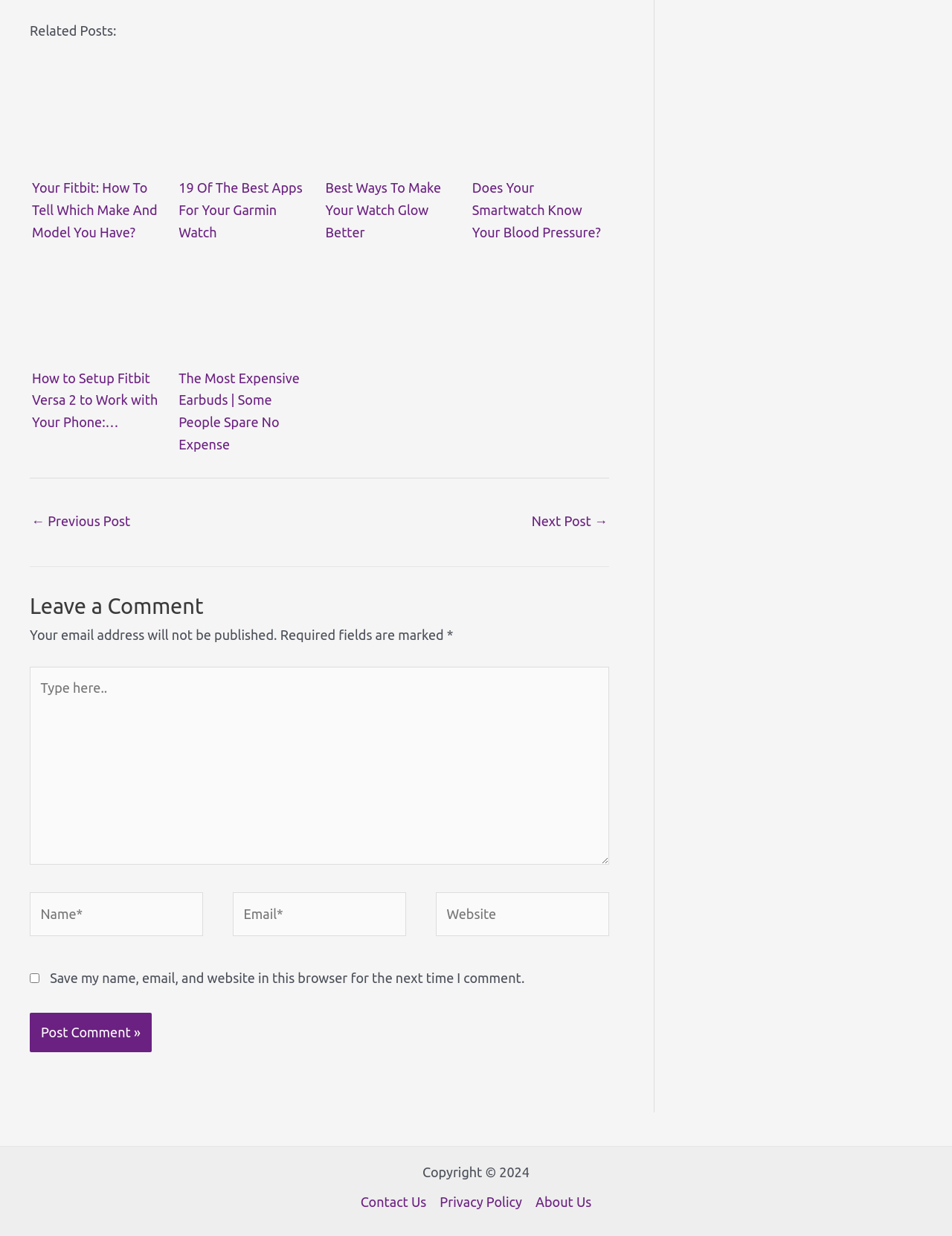What is the title of the first related post?
Please provide a single word or phrase as your answer based on the image.

Your Fitbit